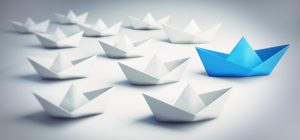What is the theme of the image?
Make sure to answer the question with a detailed and comprehensive explanation.

The image features a group of small white paper boats with one standout blue paper boat, which is a visual metaphor that emphasizes the theme of 'Organisational Problem Solving', illustrating the importance of distinguishing oneself in a sea of conformity.